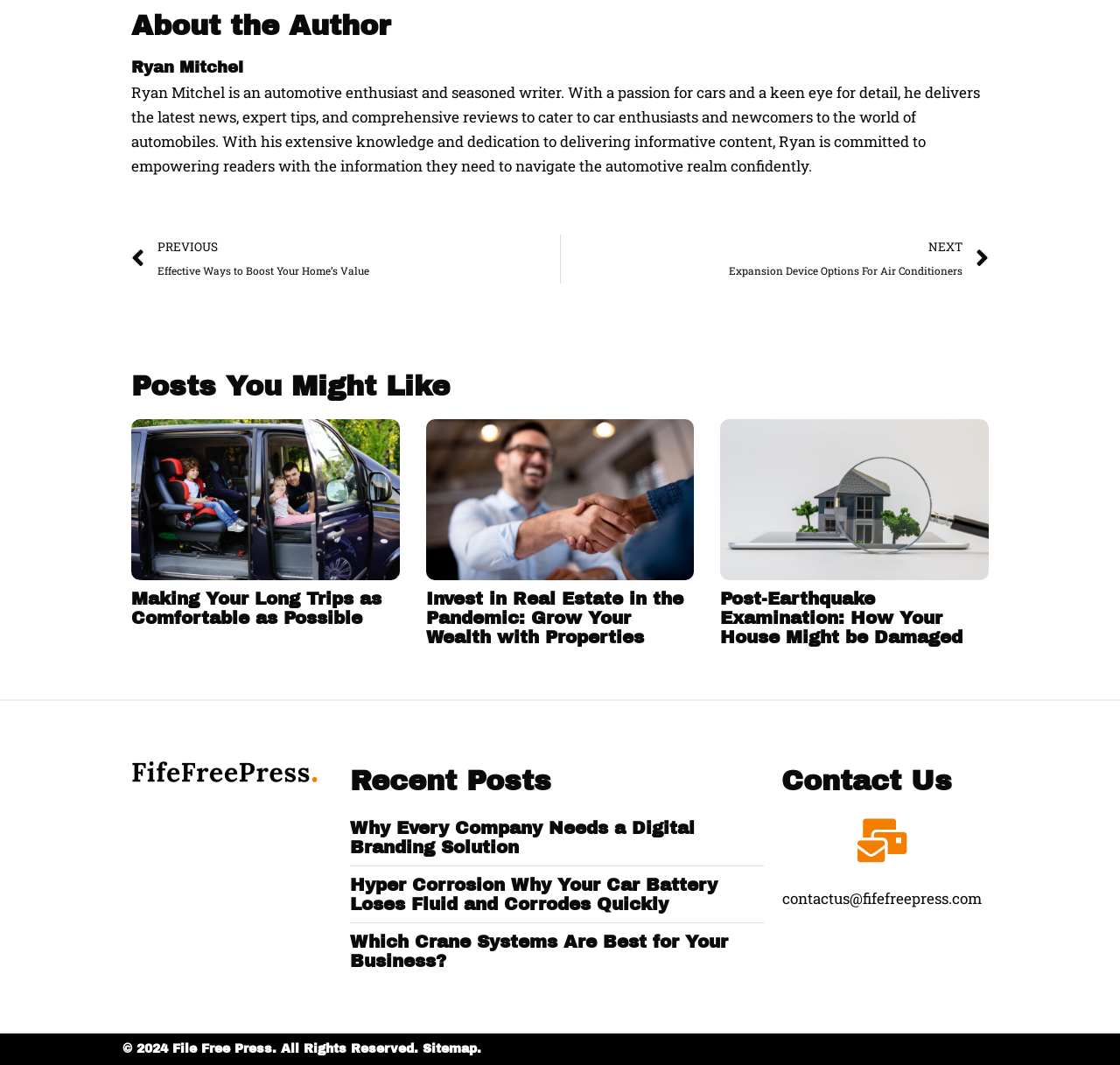Find the bounding box coordinates for the HTML element specified by: "contactus@fifefreepress.com".

[0.698, 0.832, 0.878, 0.856]